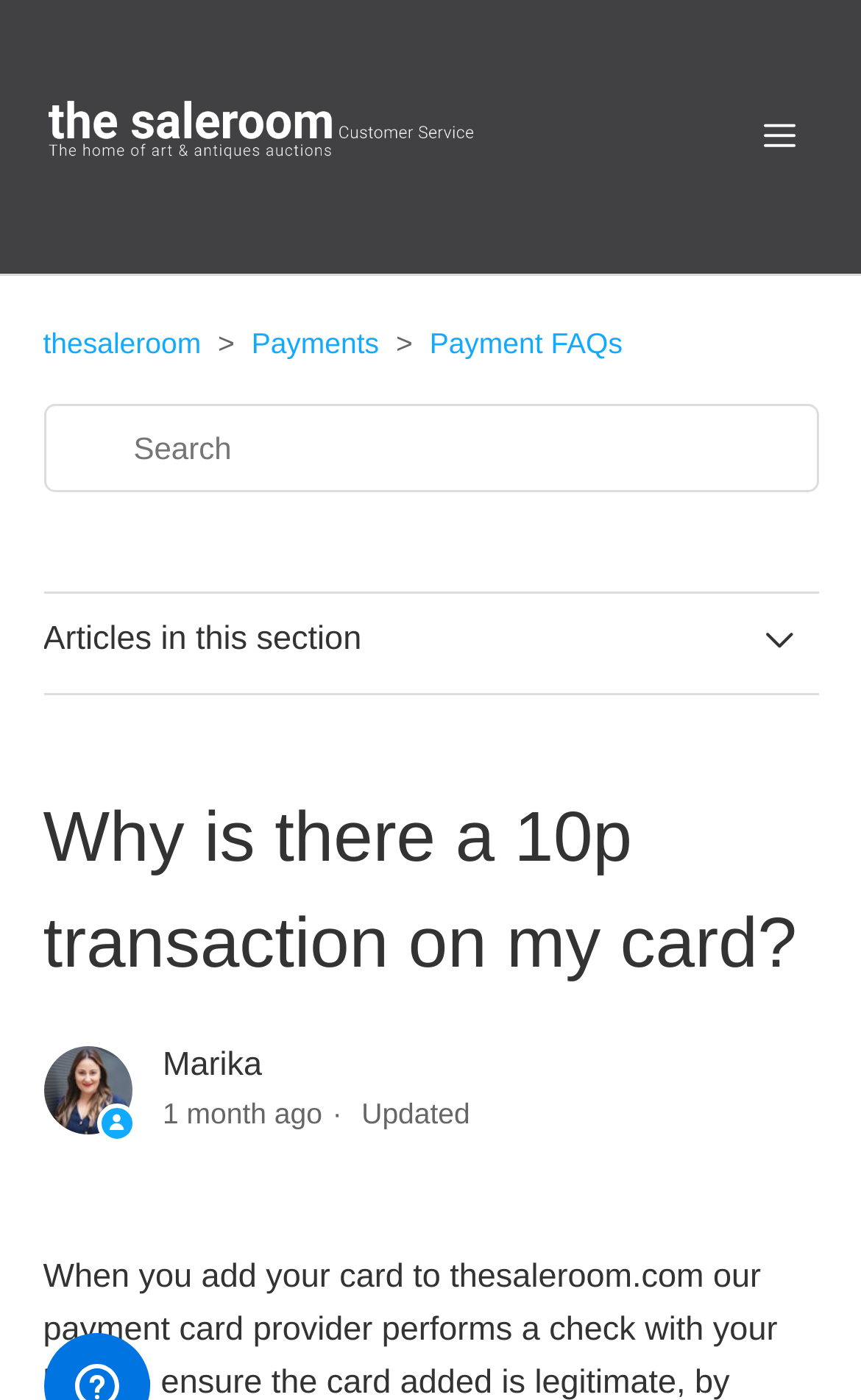Determine the bounding box coordinates of the UI element that matches the following description: "Payment FAQs". The coordinates should be four float numbers between 0 and 1 in the format [left, top, right, bottom].

[0.499, 0.233, 0.723, 0.257]